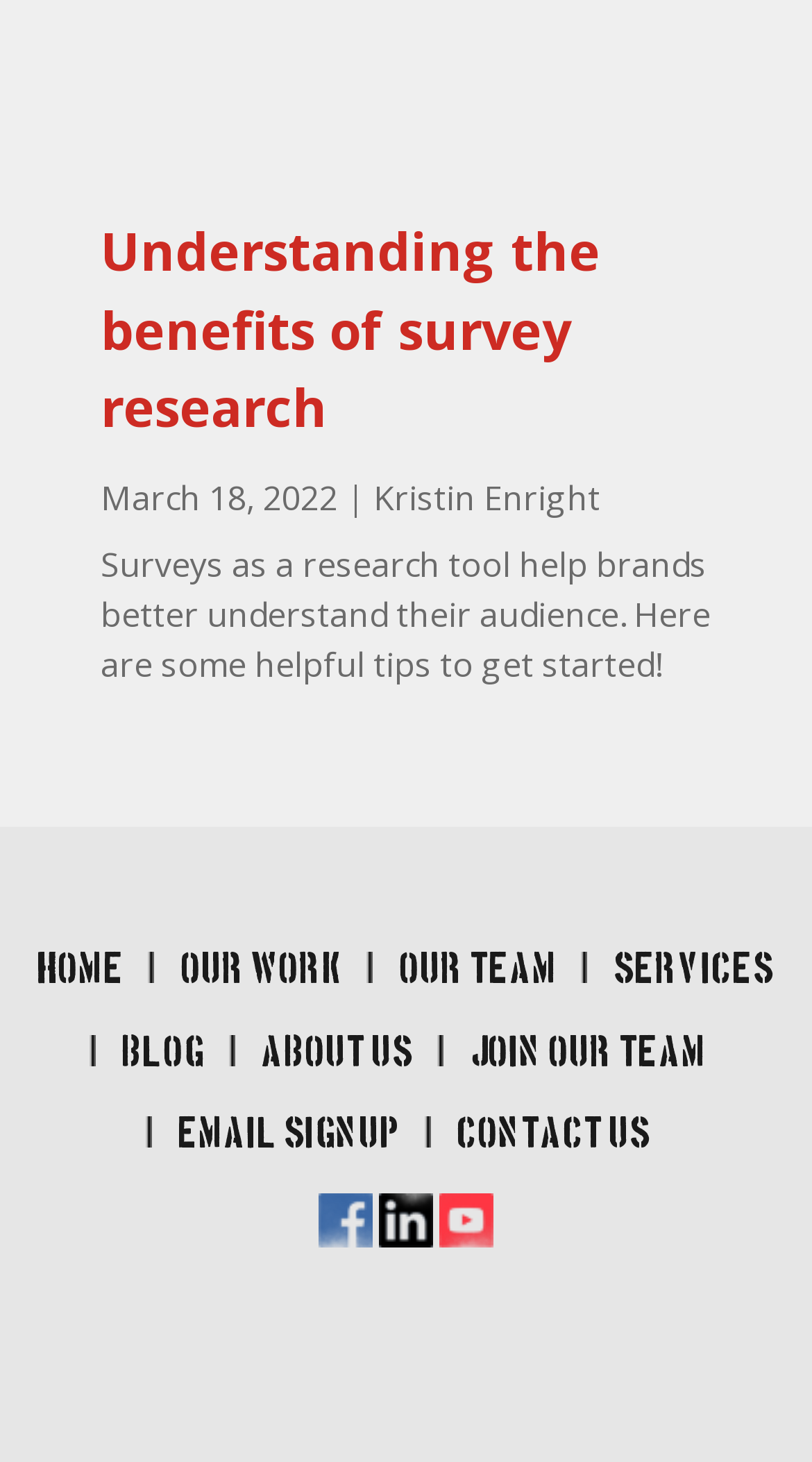Determine the bounding box coordinates of the clickable element necessary to fulfill the instruction: "follow on Facebook". Provide the coordinates as four float numbers within the 0 to 1 range, i.e., [left, top, right, bottom].

[0.392, 0.817, 0.459, 0.854]